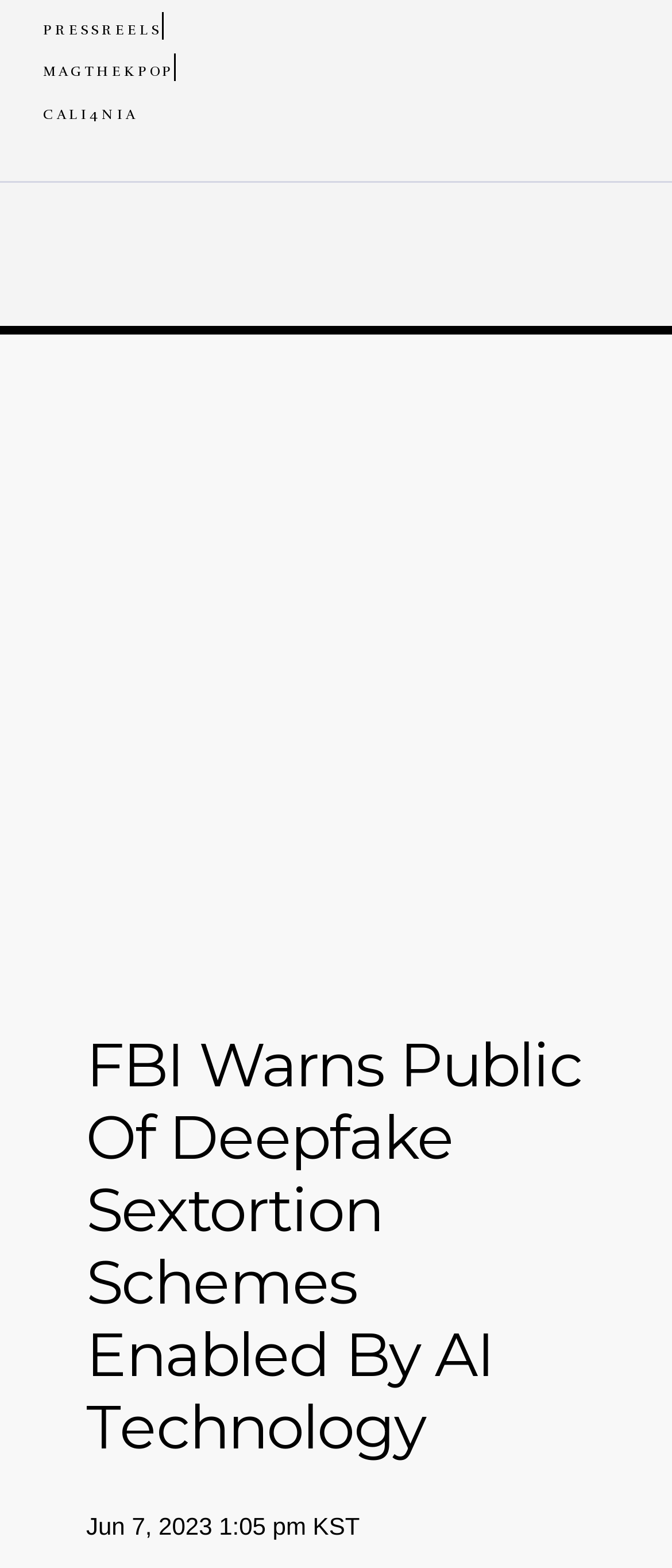Provide the bounding box coordinates of the UI element that matches the description: "PRESSREELS".

[0.038, 0.013, 0.241, 0.024]